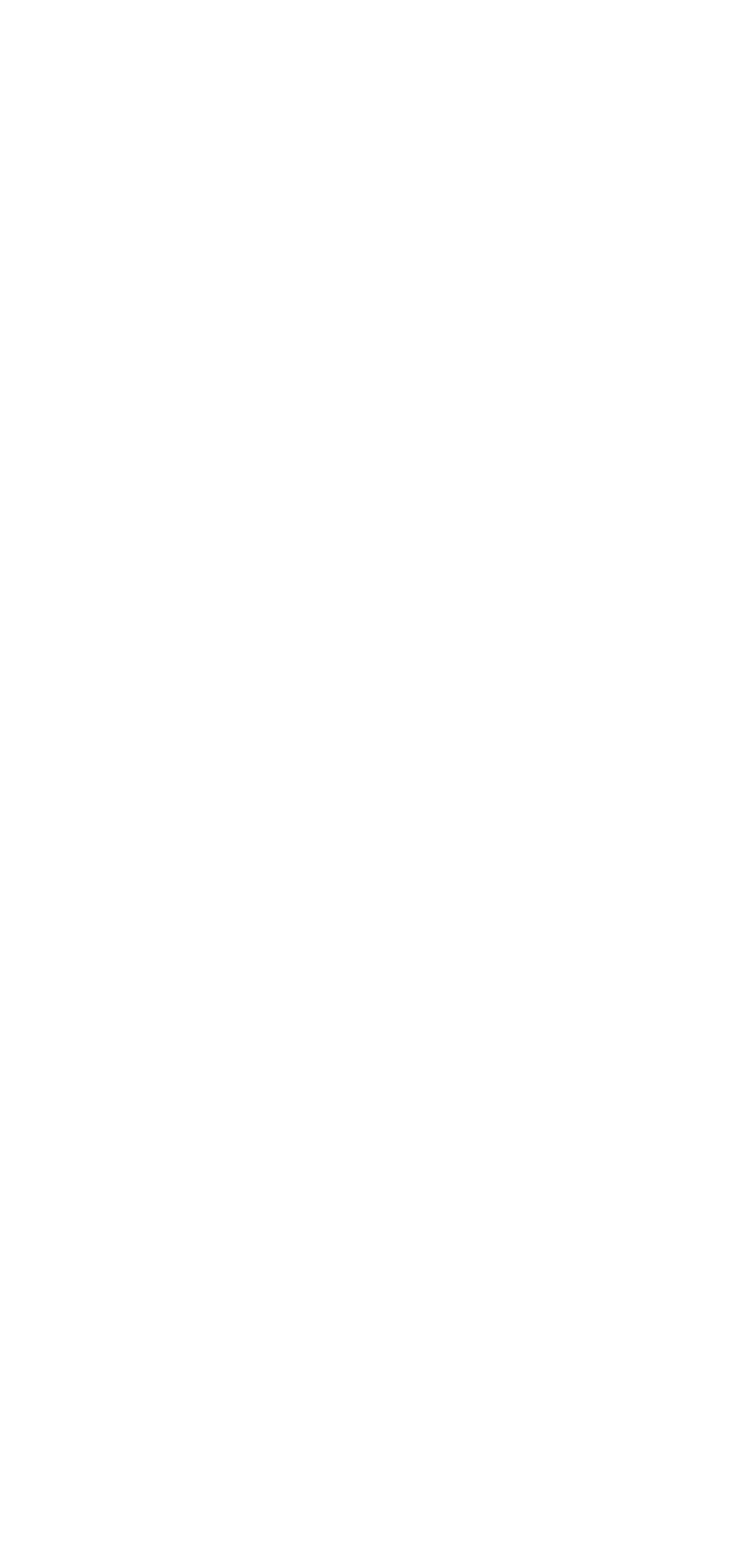Locate the bounding box coordinates of the clickable region to complete the following instruction: "Expand Specialisation."

None